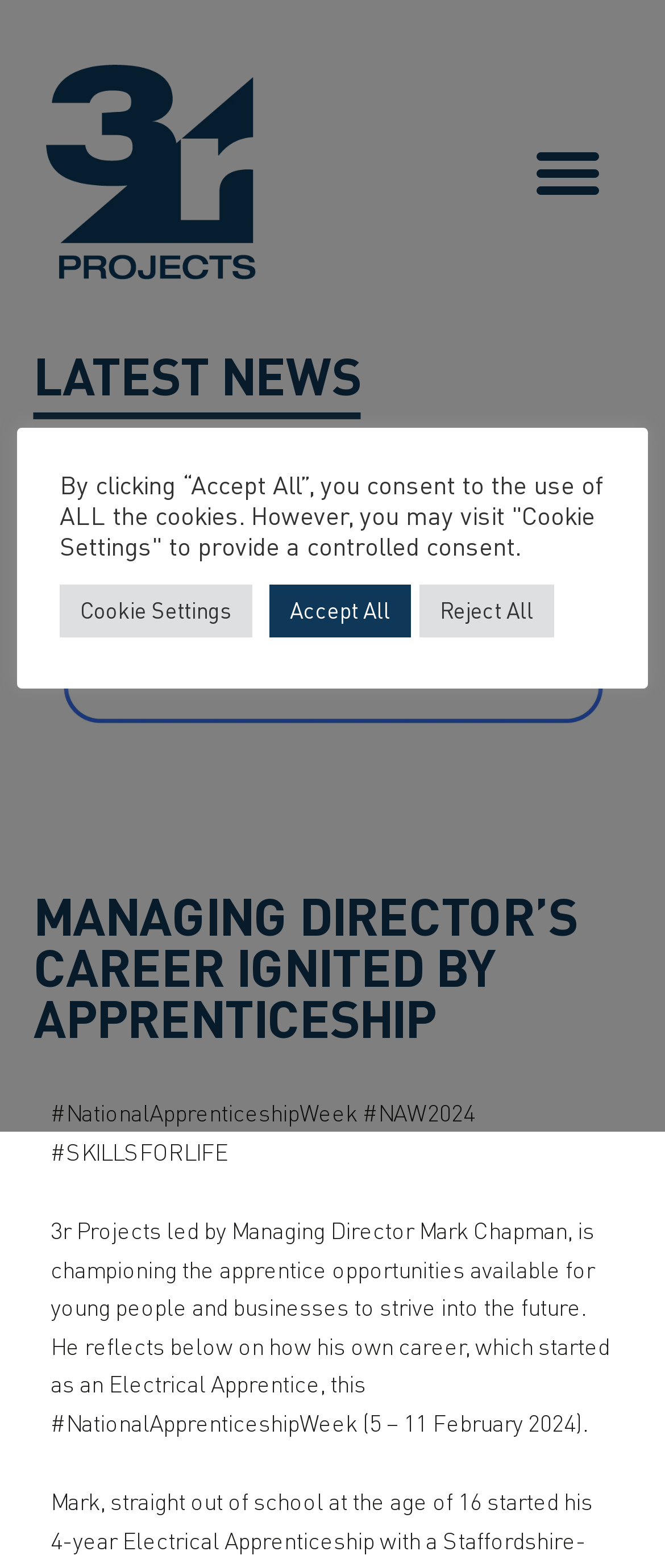Predict the bounding box for the UI component with the following description: "Menu".

[0.777, 0.077, 0.931, 0.142]